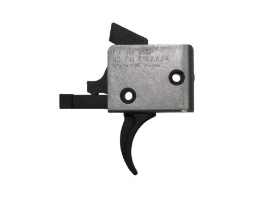Based on the image, give a detailed response to the question: What is the brand known for providing superior parts for?

The caption highlights that the particular model is offered by Quarter Circle 10, a brand known for its dedication to providing superior AR15 pistol caliber parts, indicating that the brand specializes in producing high-quality components for AR15 pistol caliber firearms.